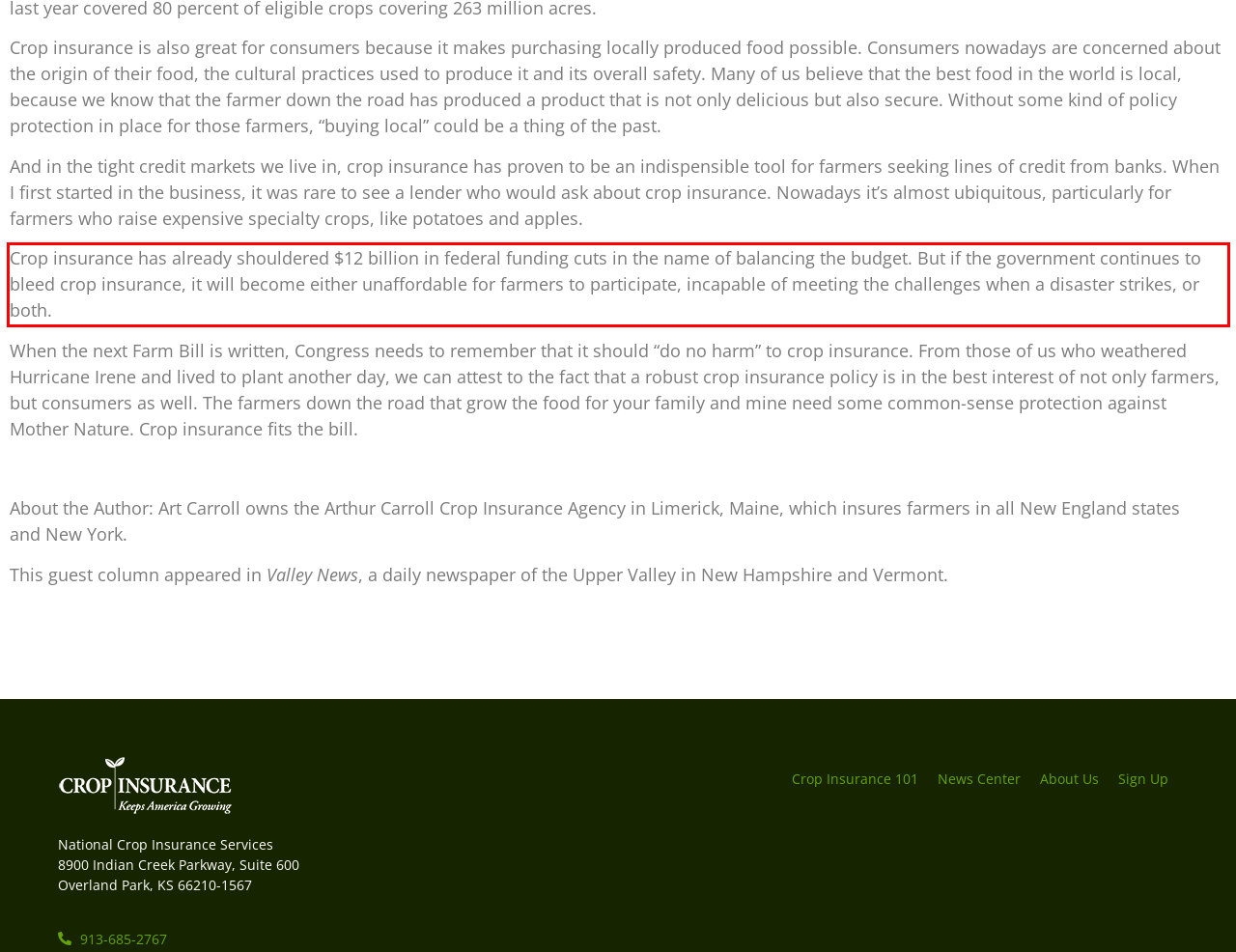There is a UI element on the webpage screenshot marked by a red bounding box. Extract and generate the text content from within this red box.

Crop insurance has already shouldered $12 billion in federal funding cuts in the name of balancing the budget. But if the government continues to bleed crop insurance, it will become either unaffordable for farmers to participate, incapable of meeting the challenges when a disaster strikes, or both.